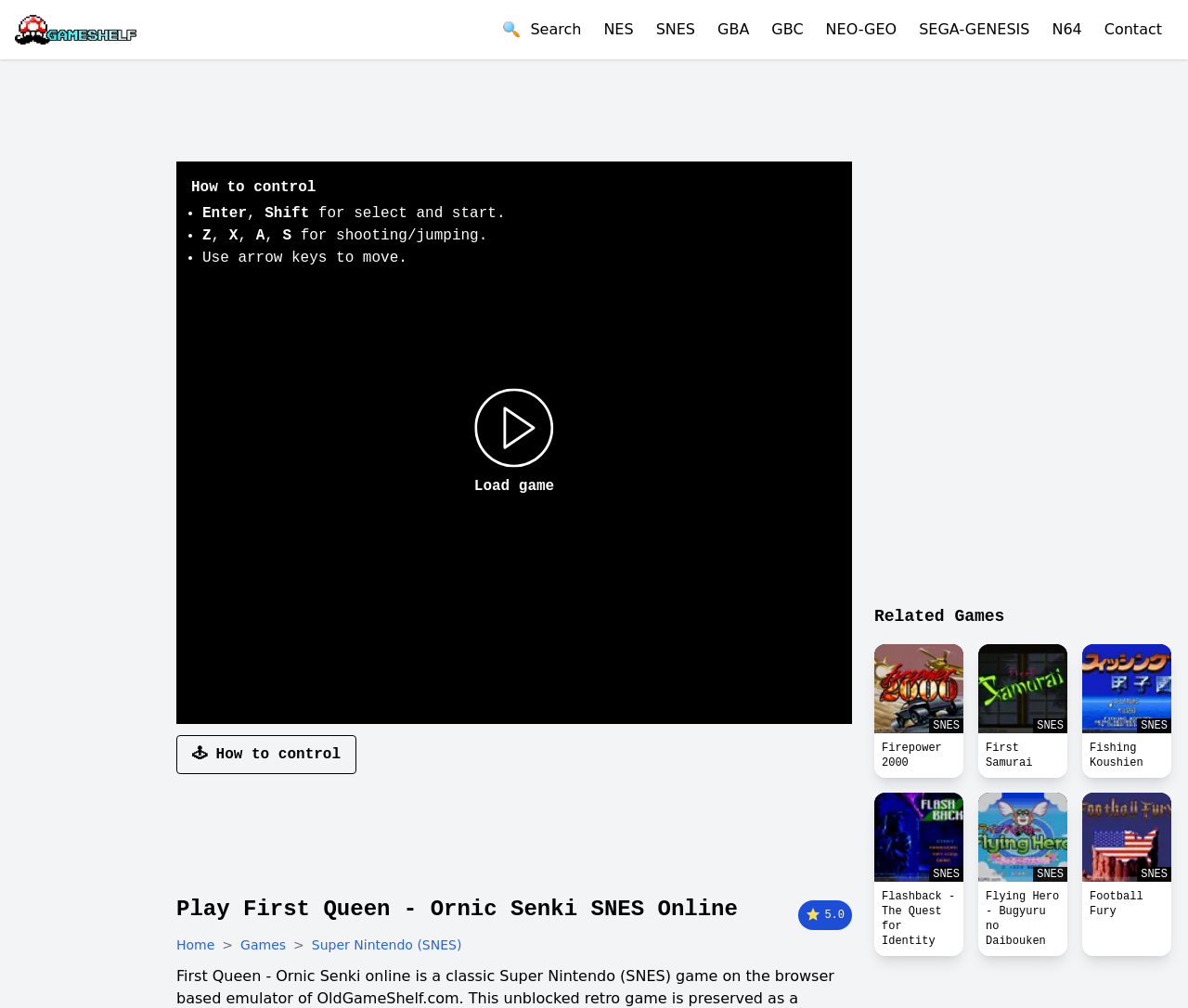What is the rating of this game?
Based on the screenshot, provide your answer in one word or phrase.

5.0